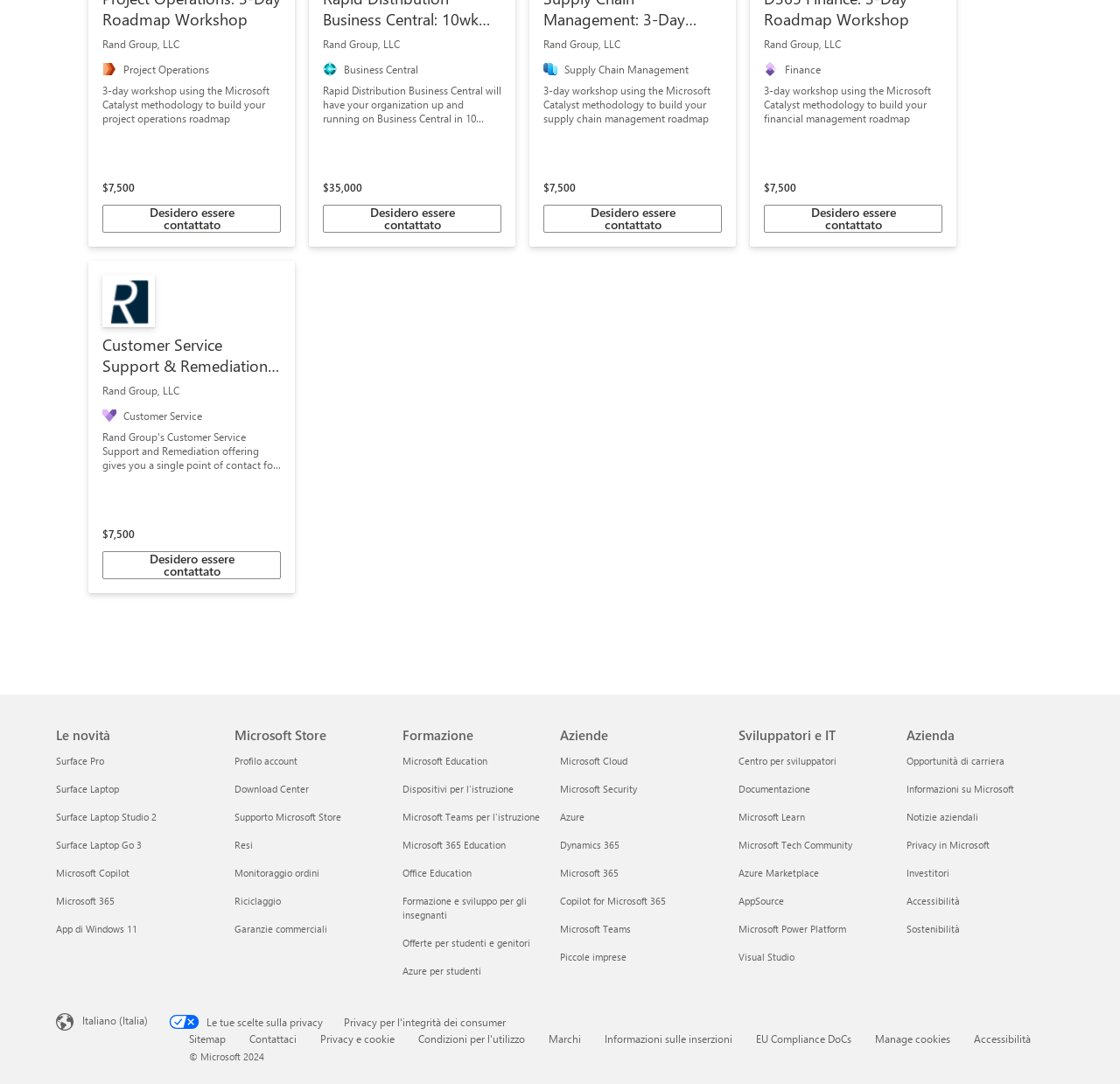Please find the bounding box coordinates for the clickable element needed to perform this instruction: "Learn about 'Microsoft Education'".

[0.359, 0.696, 0.435, 0.708]